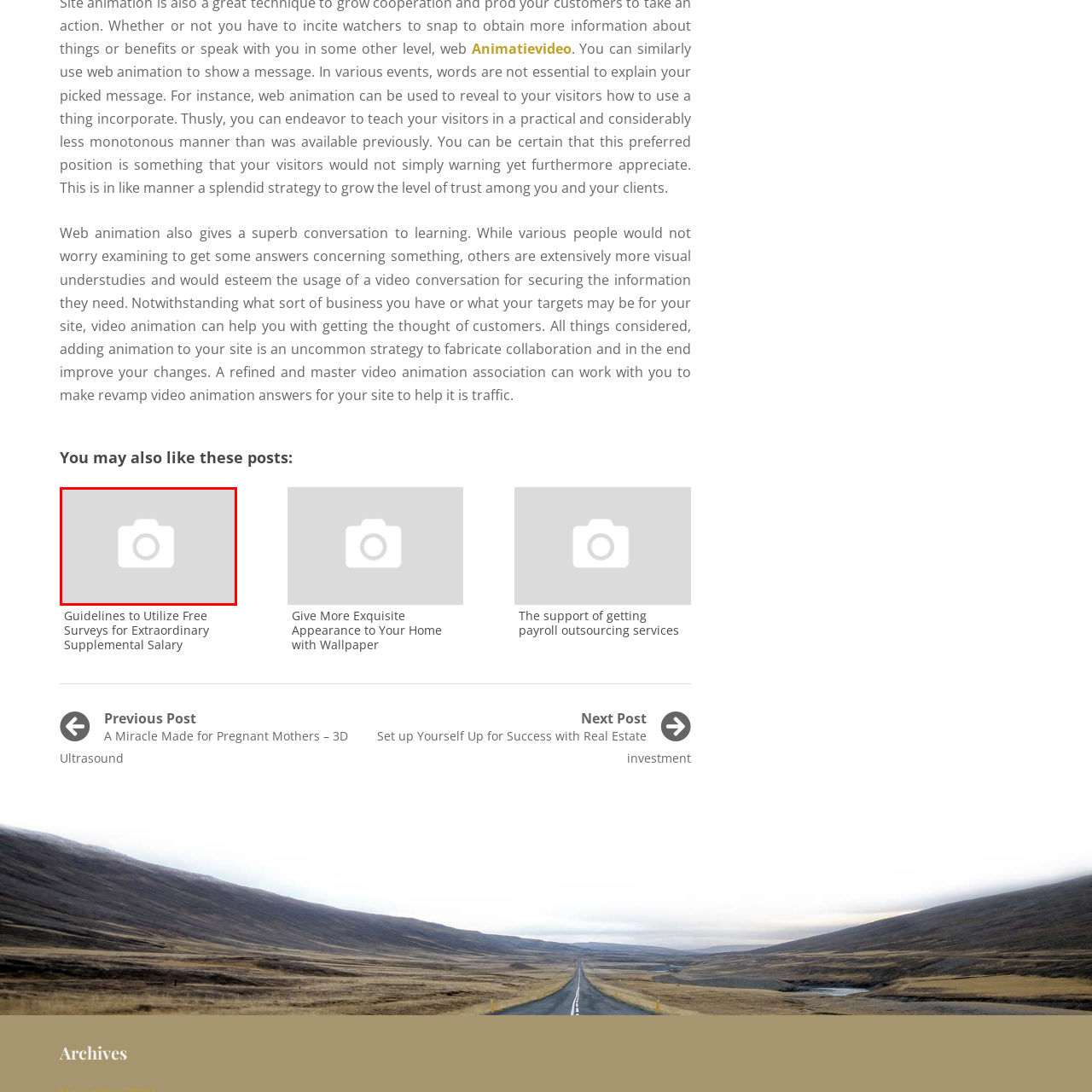Observe the section highlighted in yellow, What is the purpose of the image? 
Please respond using a single word or phrase.

Visual cue